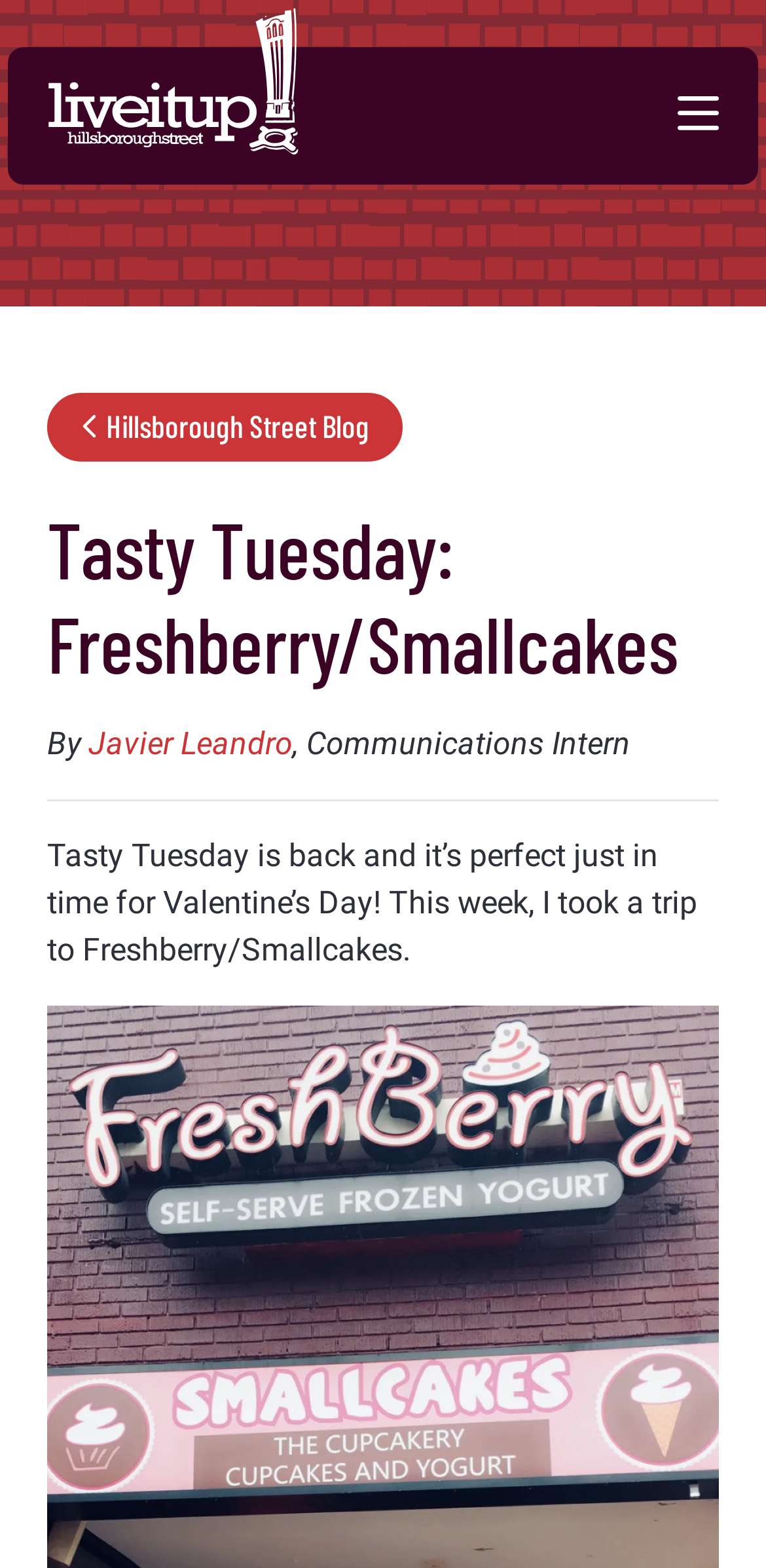What is the occasion mentioned in the blog post?
Ensure your answer is thorough and detailed.

I found the answer by reading the text 'Tasty Tuesday is back and it’s perfect just in time for Valentine’s Day!' which suggests that the blog post is related to Valentine's Day.